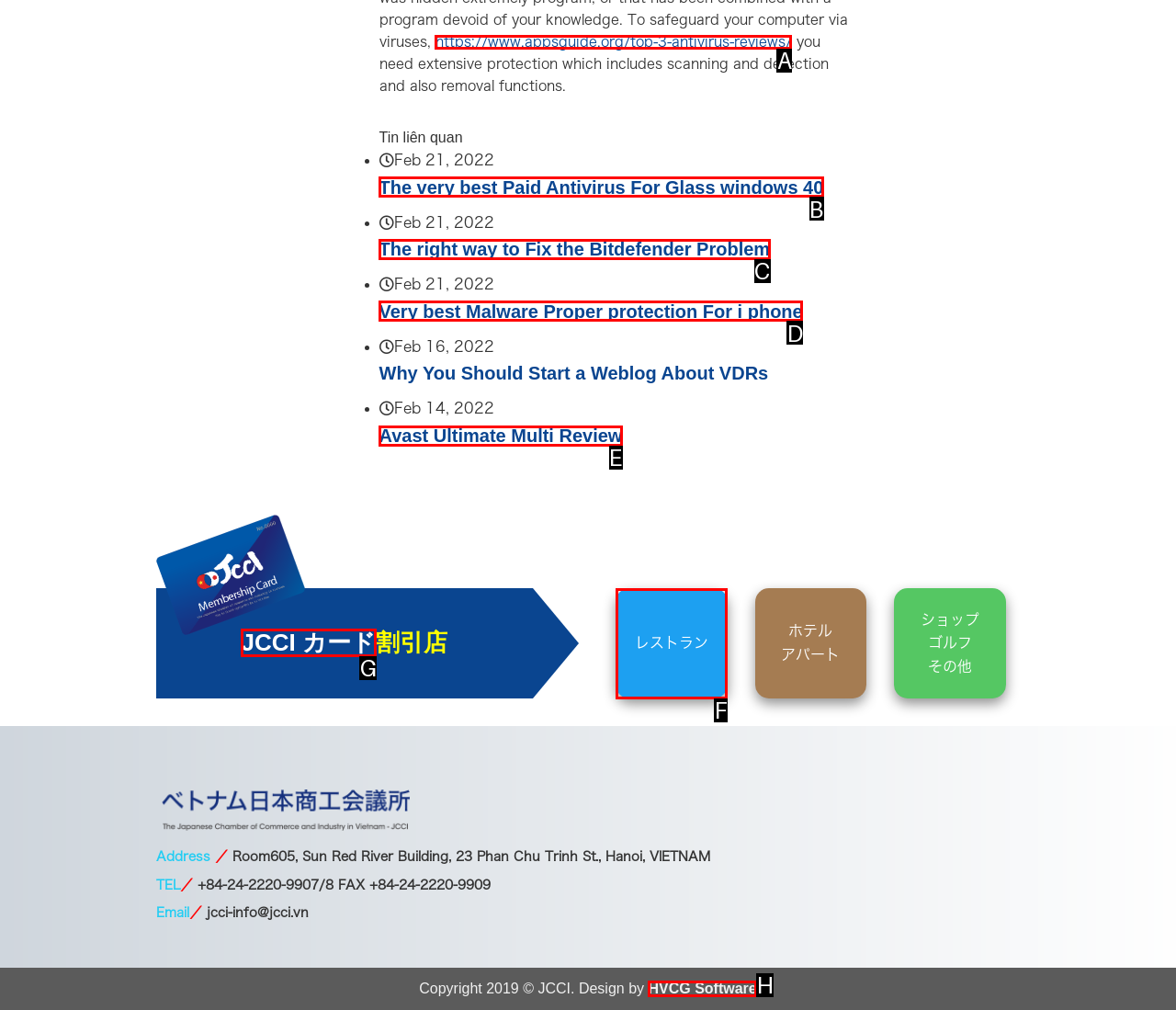From the given options, tell me which letter should be clicked to complete this task: Learn about JCCI カード
Answer with the letter only.

G